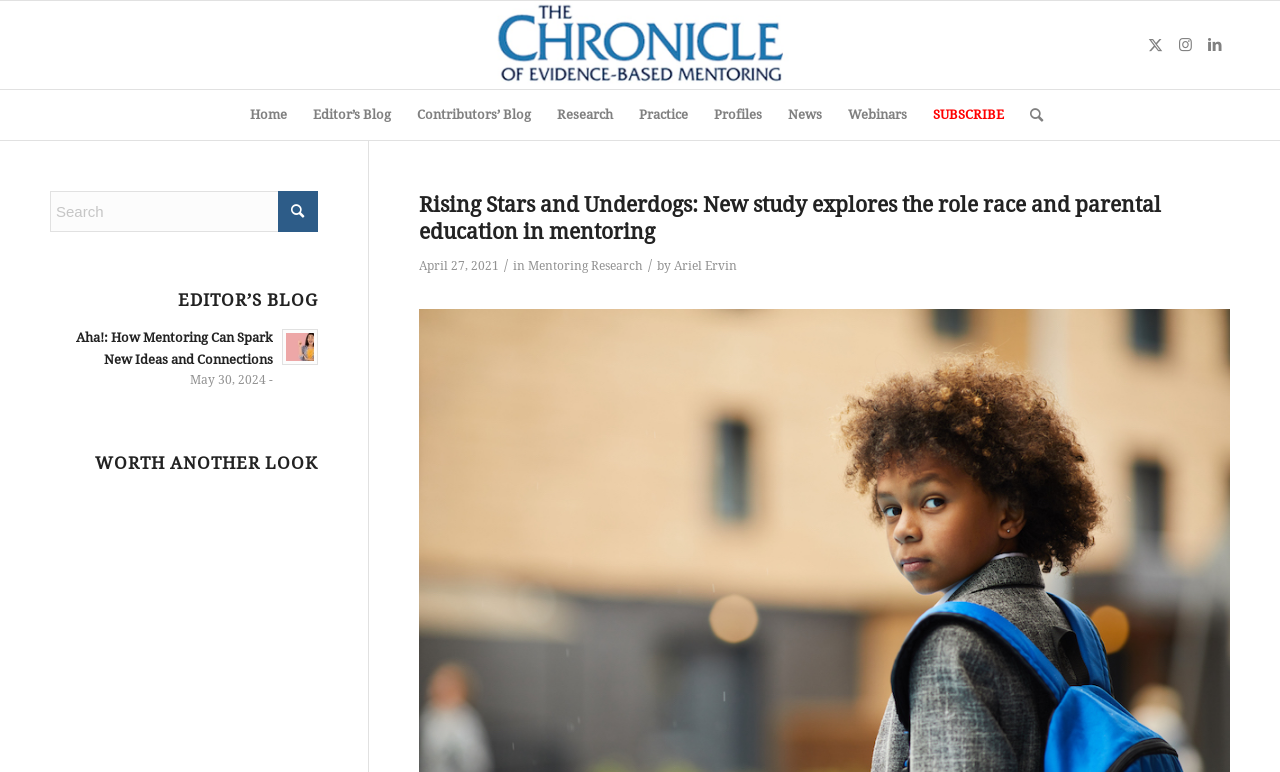Please determine the bounding box coordinates, formatted as (top-left x, top-left y, bottom-right x, bottom-right y), with all values as floating point numbers between 0 and 1. Identify the bounding box of the region described as: Lisbon Wes Anderson Sleeps 7

None